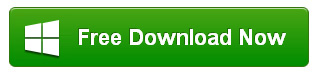Offer a detailed explanation of what is depicted in the image.

This image features a prominent green button labeled "Free Download Now," designed for users to easily access a downloadable version of software for converting vCard files. The button is visually appealing, highlighted in a vibrant green color with the Windows logo, indicating compatibility with Windows operating systems. This call-to-action encourages users to take advantage of a free demo version of the software, offering an opportunity to explore its functionality before committing to a purchase. It's strategically placed to attract attention and facilitate a smooth user experience for potential customers looking to convert their vCard files in bulk.